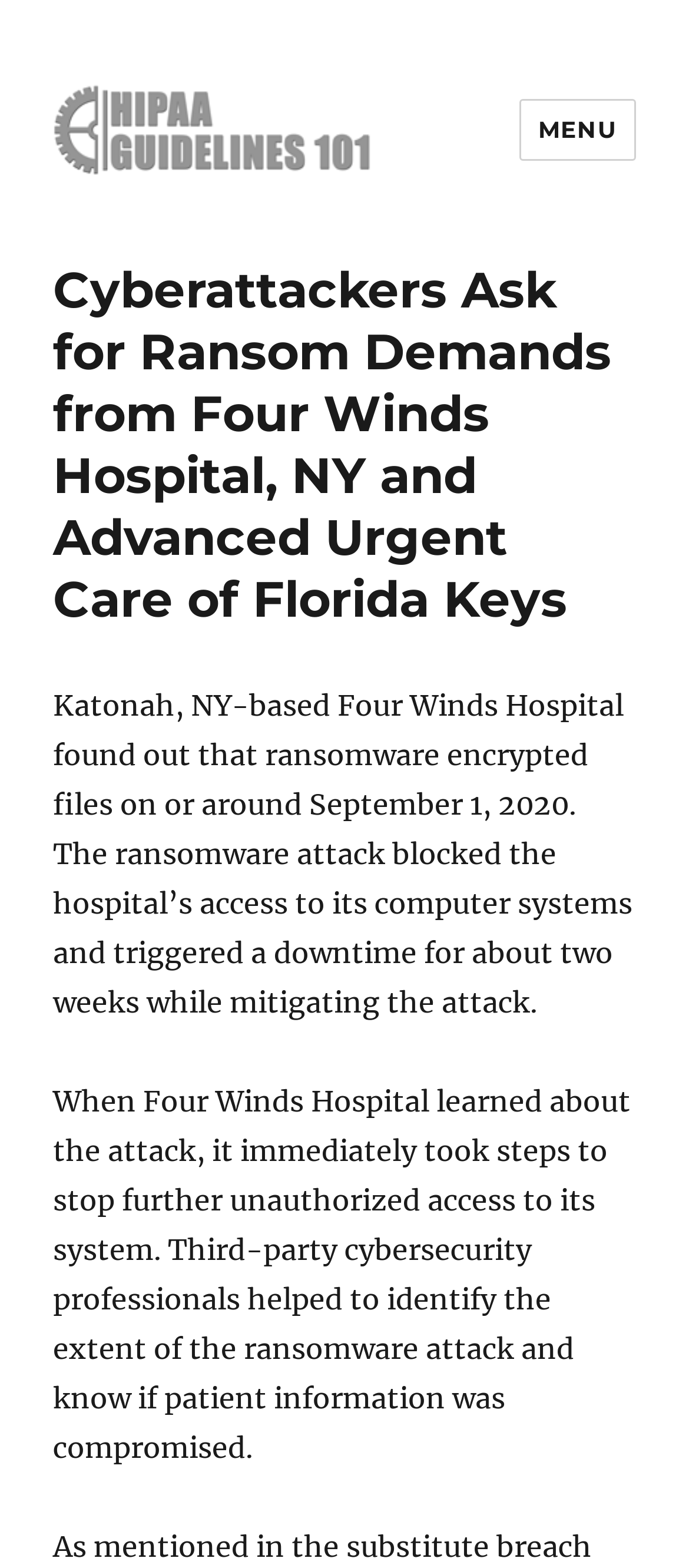Refer to the image and provide an in-depth answer to the question:
What action did the hospital take after learning about the attack?

According to the webpage, 'When Four Winds Hospital learned about the attack, it immediately took steps to stop further unauthorized access to its system.' This implies that the hospital took action to prevent additional unauthorized access to its system after discovering the attack.